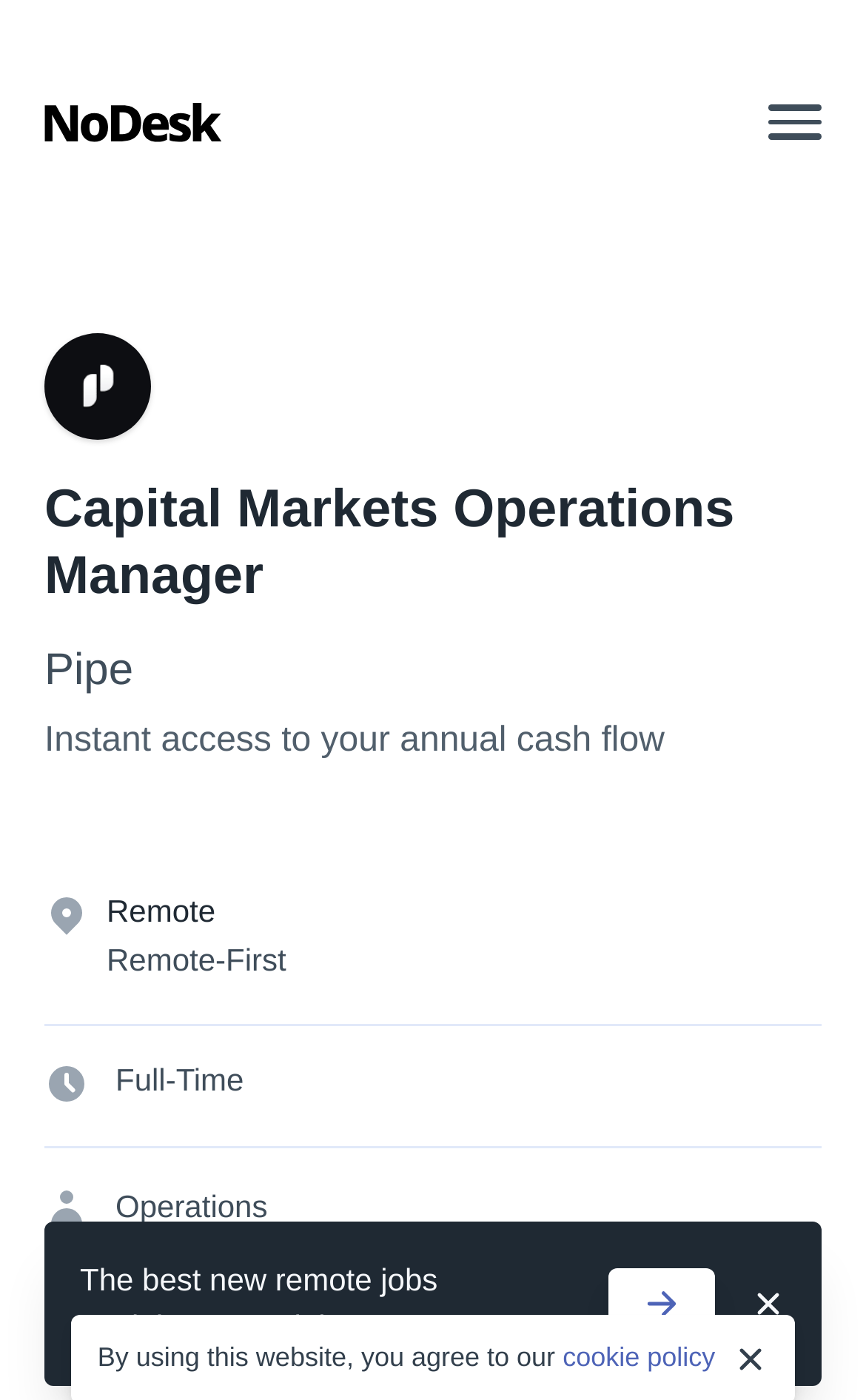What is the work arrangement?
Please provide a full and detailed response to the question.

The work arrangement is remote, which can be seen from the StaticText 'Remote' on the webpage, and also from the link 'Remote-First' below it, indicating that the job can be done remotely.